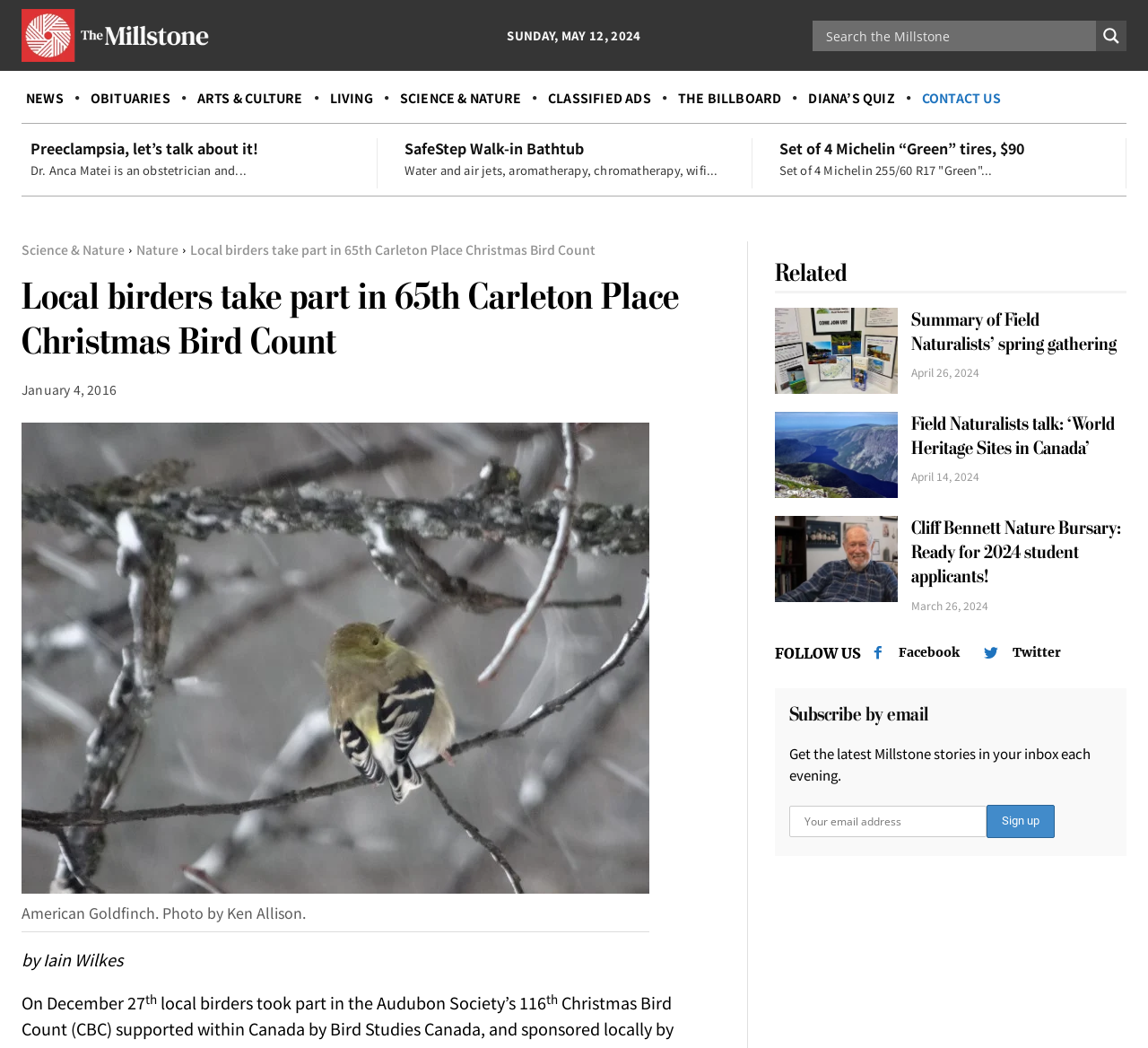Please find the bounding box coordinates of the clickable region needed to complete the following instruction: "Click on NEWS". The bounding box coordinates must consist of four float numbers between 0 and 1, i.e., [left, top, right, bottom].

[0.019, 0.082, 0.059, 0.107]